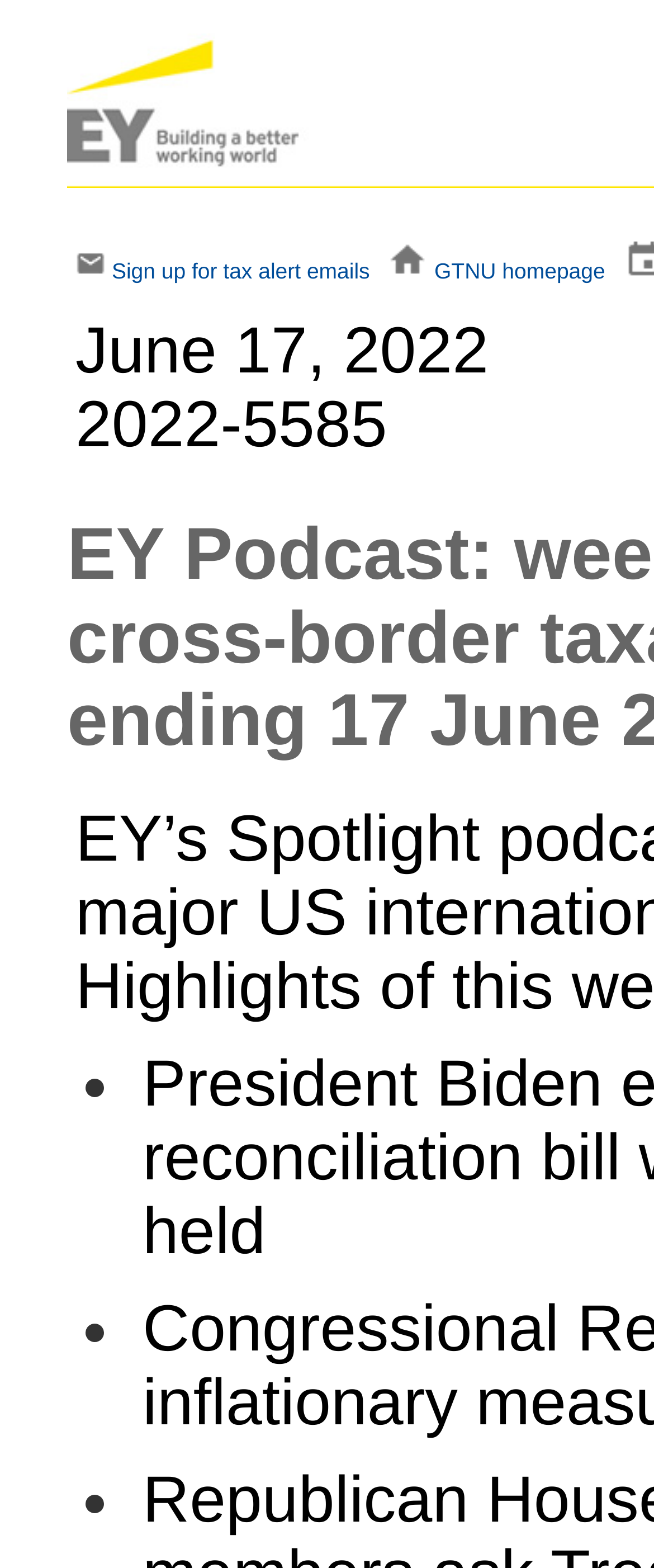Using the provided description GTNU homepage, find the bounding box coordinates for the UI element. Provide the coordinates in (top-left x, top-left y, bottom-right x, bottom-right y) format, ensuring all values are between 0 and 1.

[0.664, 0.165, 0.925, 0.181]